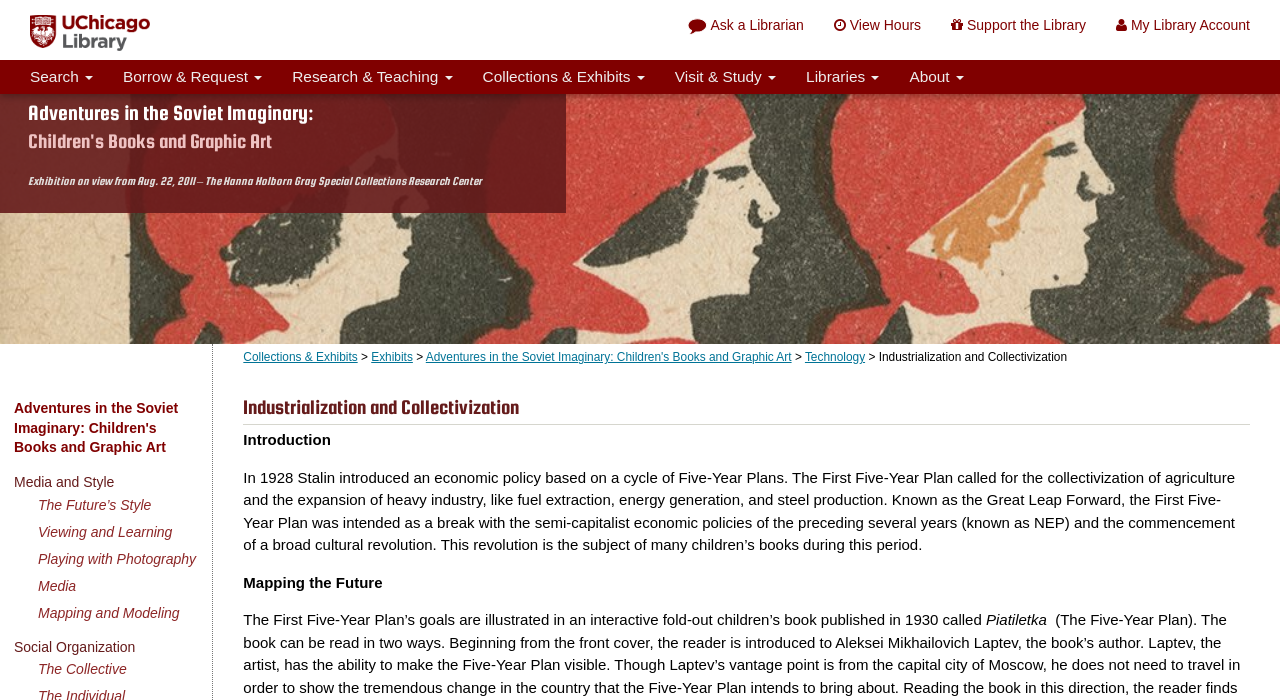Using the element description: ". |_ Local AA groups", determine the bounding box coordinates. The coordinates should be in the format [left, top, right, bottom], with values between 0 and 1.

None